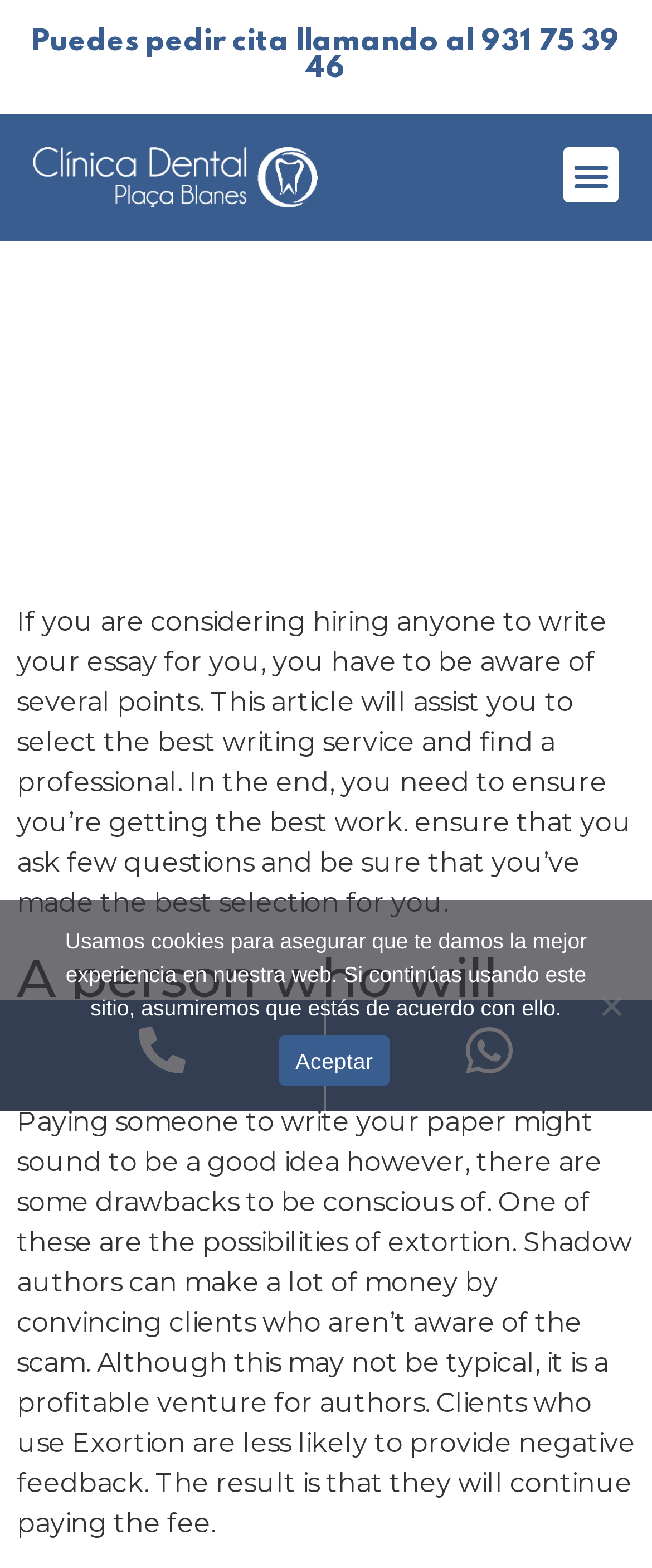What is the purpose of this article?
Using the visual information, respond with a single word or phrase.

To assist in selecting a writing service